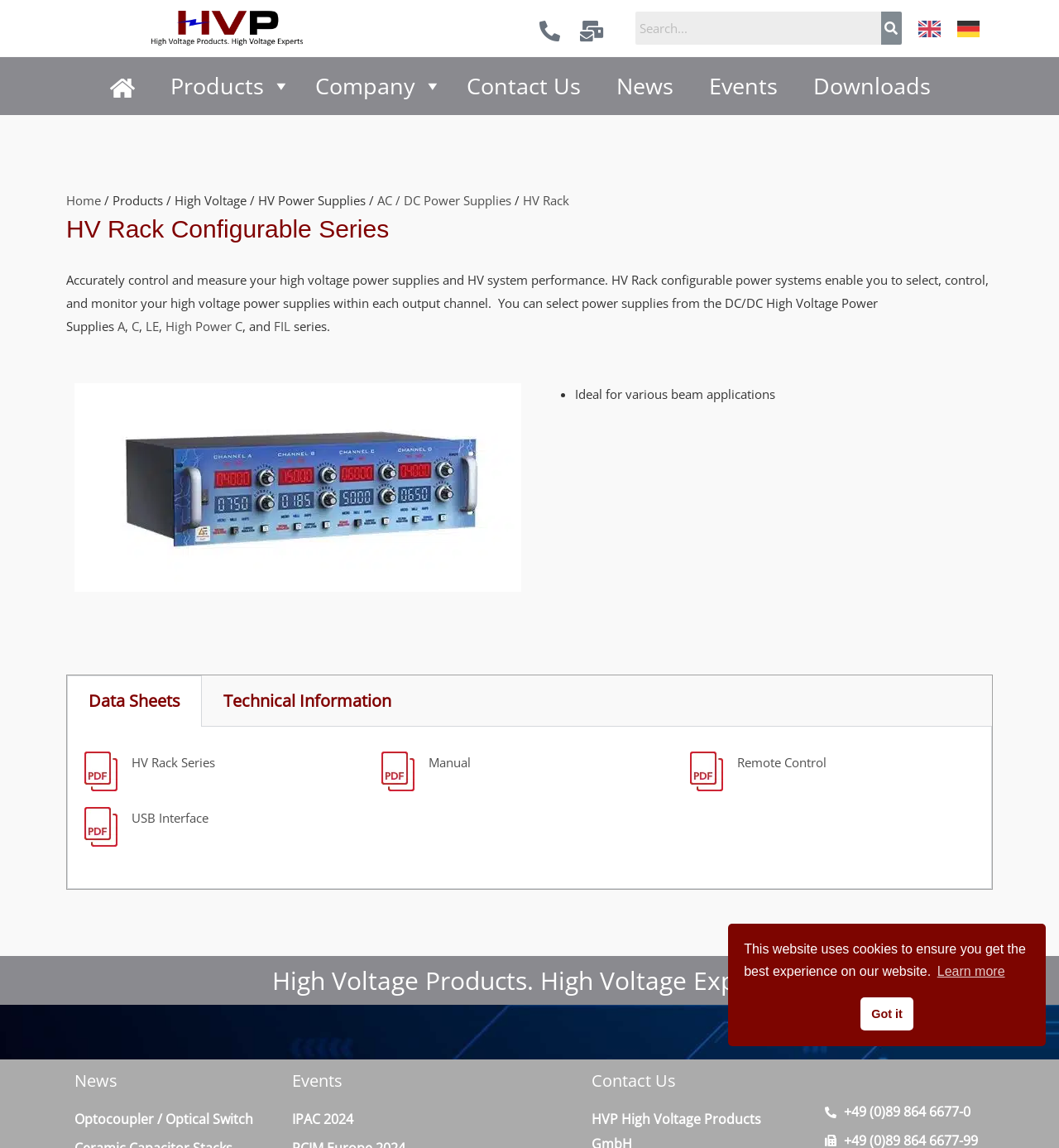Determine the bounding box coordinates for the UI element matching this description: "HV Rack Series".

[0.08, 0.664, 0.203, 0.678]